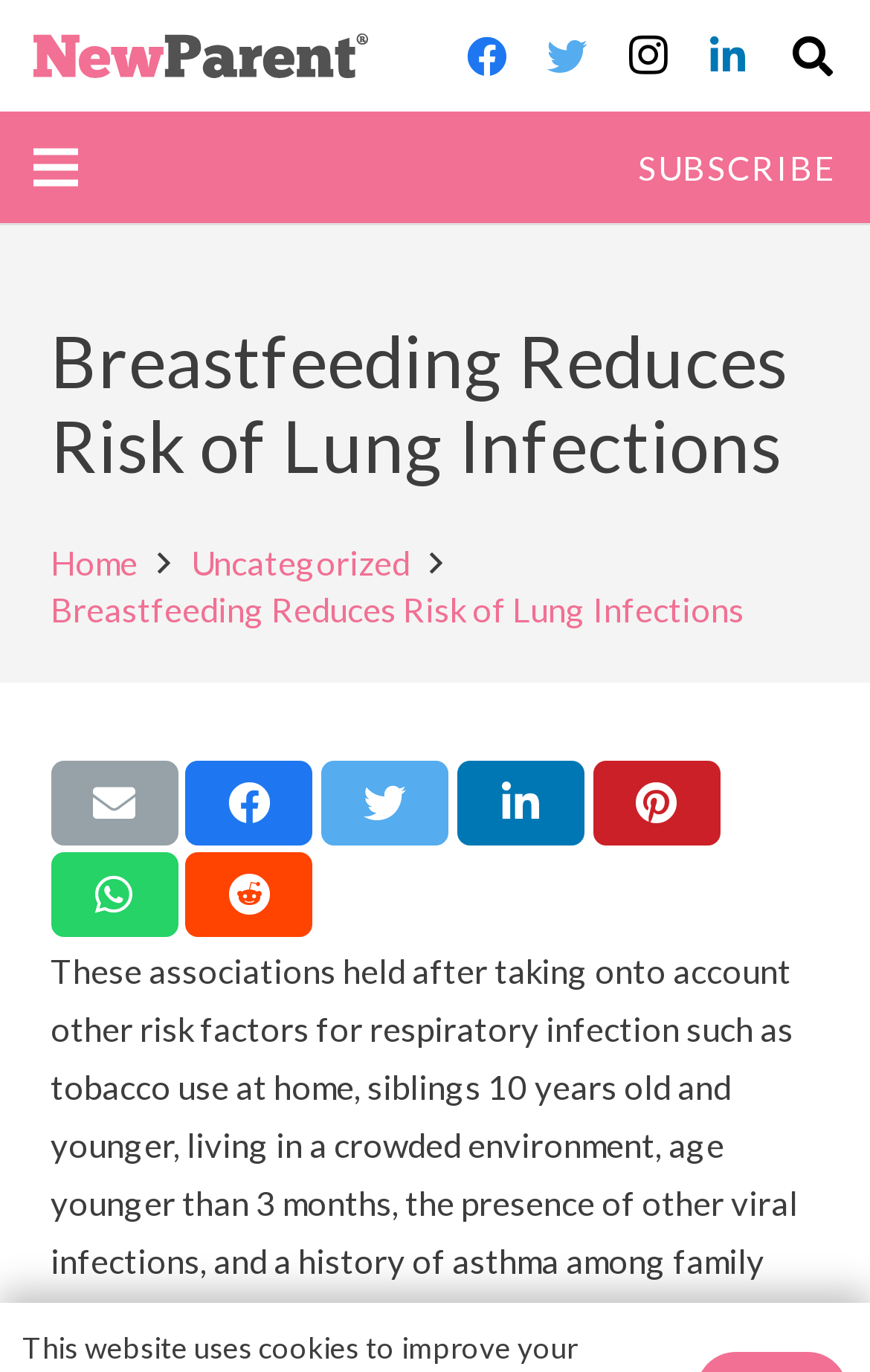Please find the top heading of the webpage and generate its text.

Breastfeeding Reduces Risk of Lung Infections